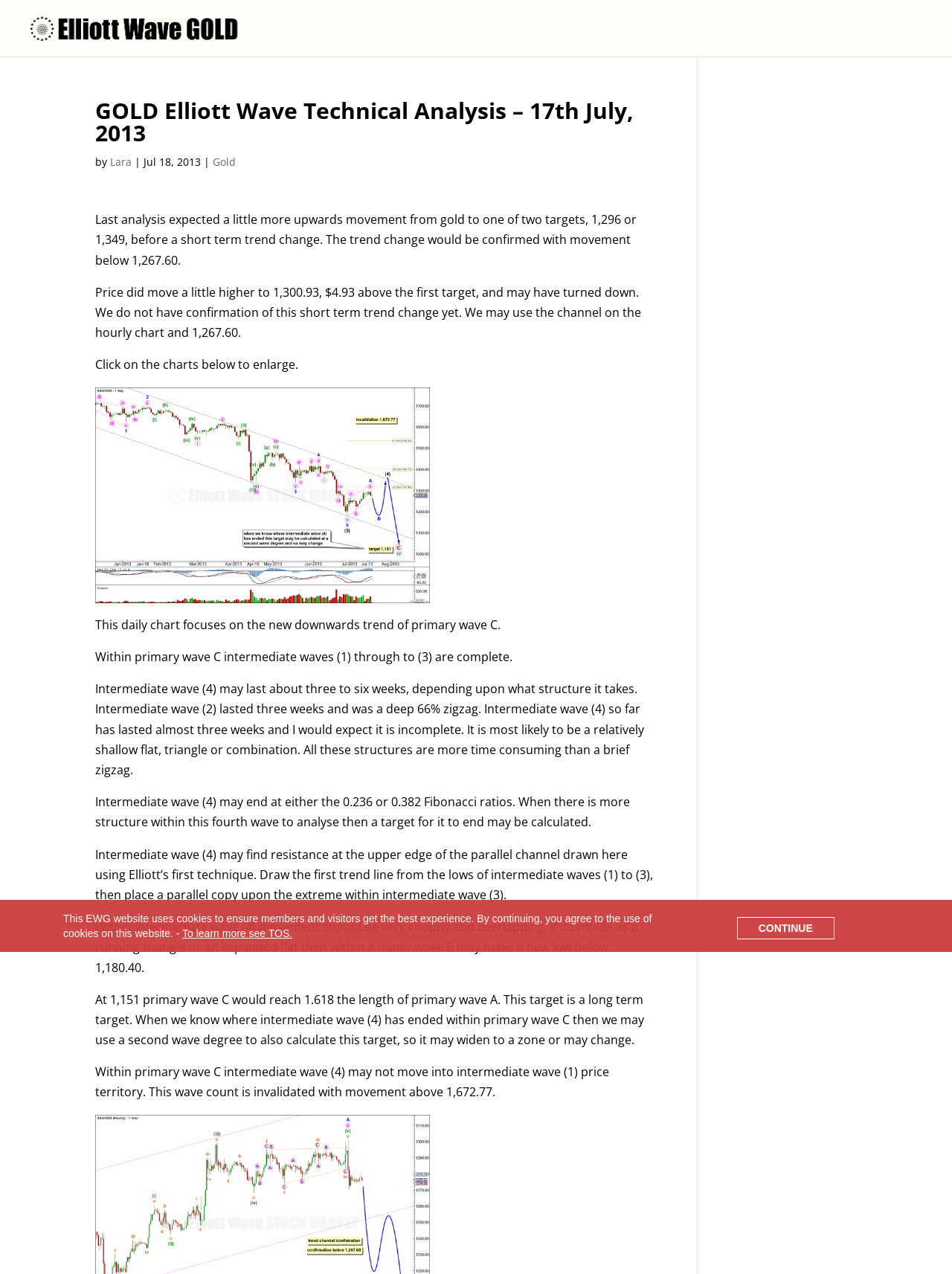Provide the bounding box for the UI element matching this description: "Gold".

[0.223, 0.121, 0.248, 0.133]